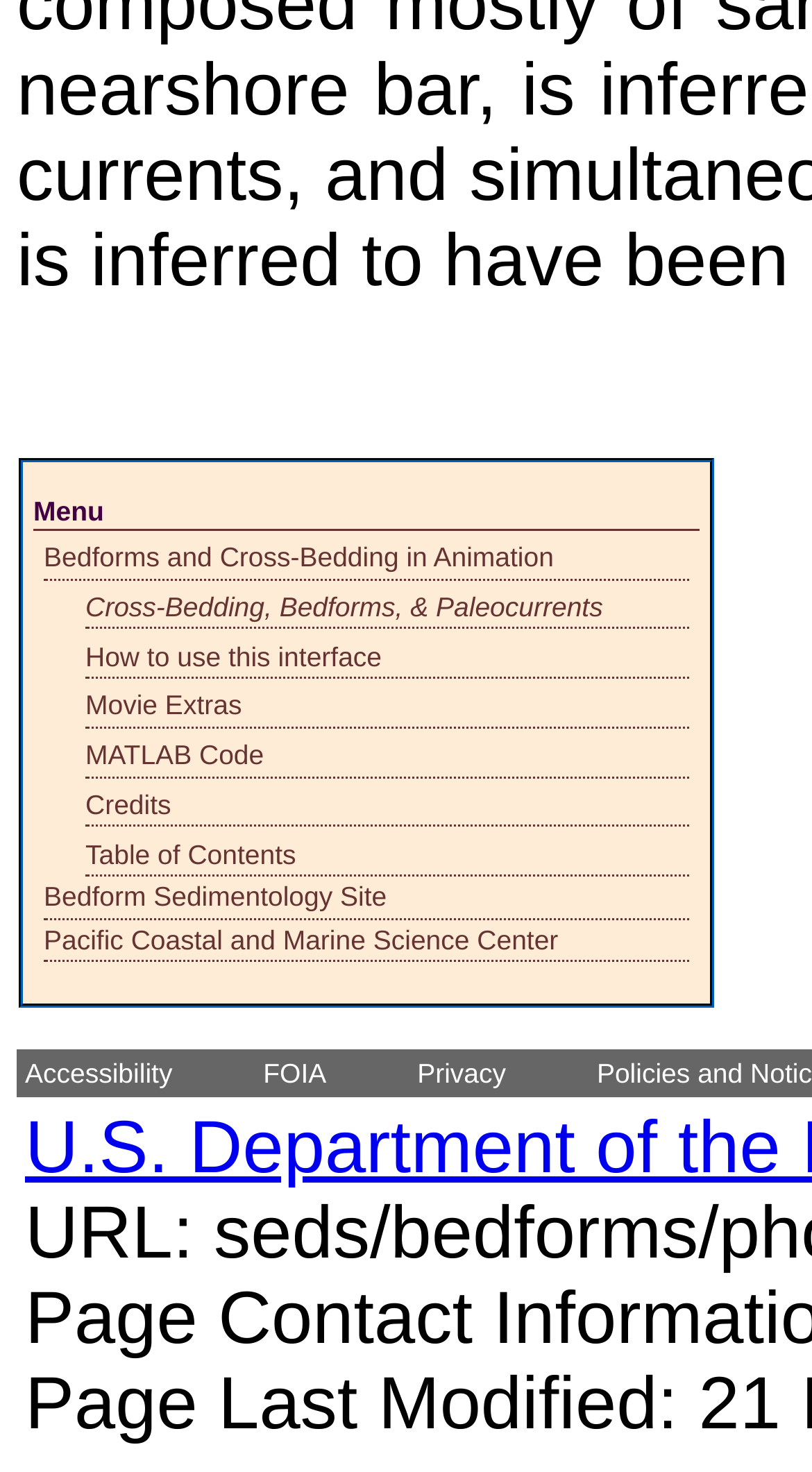Give a one-word or short-phrase answer to the following question: 
What is the second link related to?

Cross-Bedding, Bedforms, & Paleocurrents